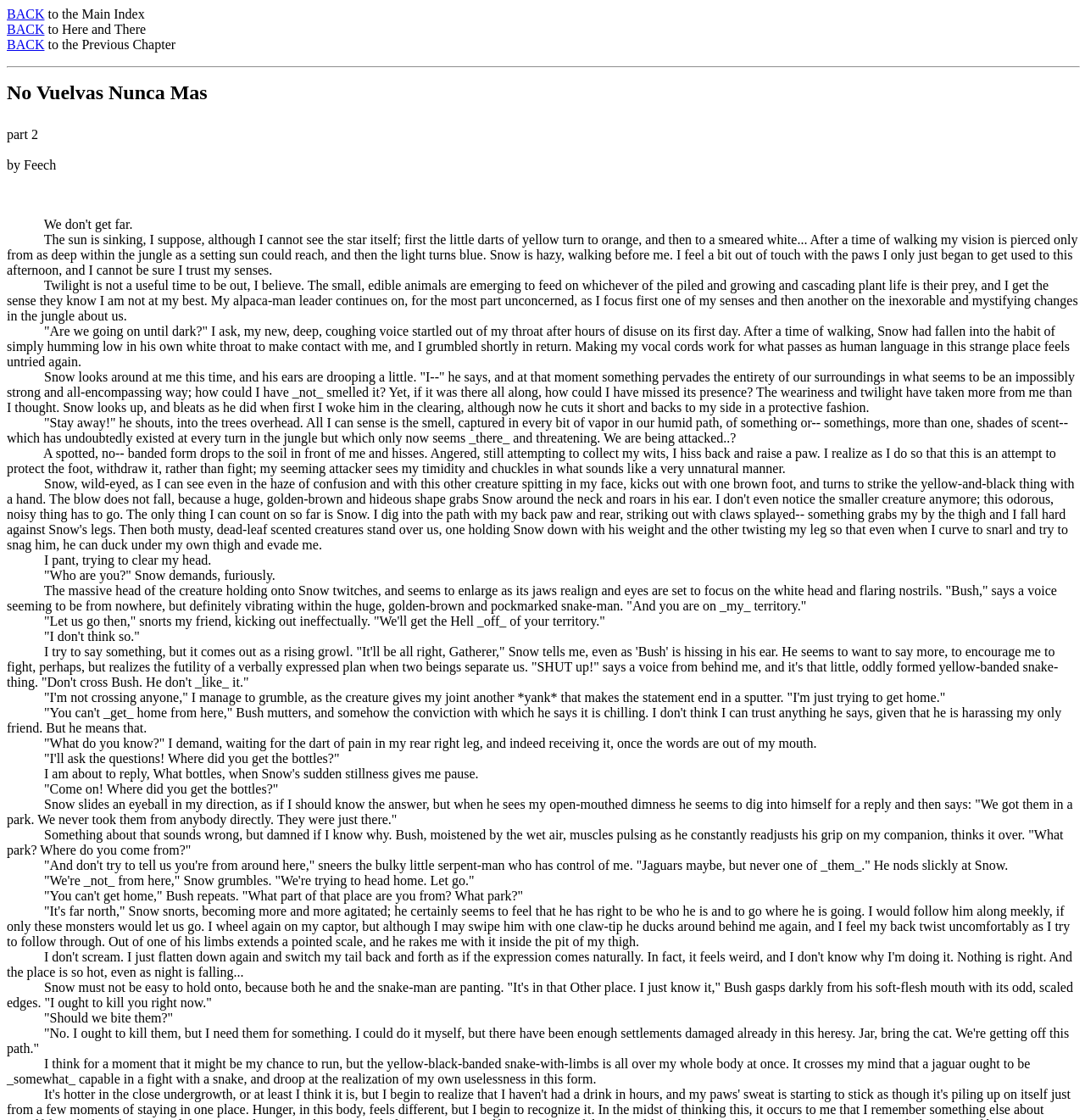What is the title of the story?
Using the information from the image, answer the question thoroughly.

The title of the story is 'No Vuelvas Nunca Mas, Part 2' which is mentioned at the top of the webpage.